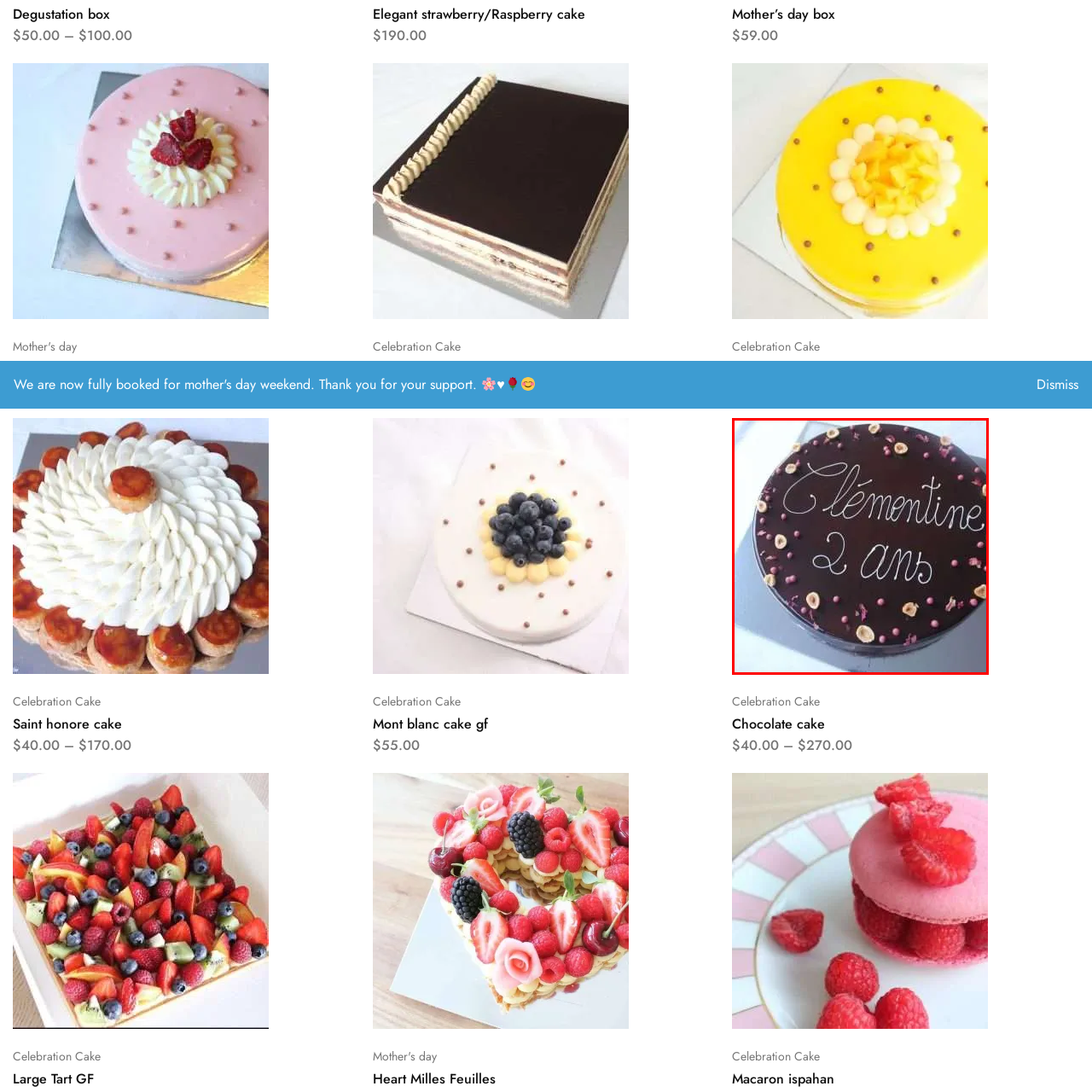View the image within the red box and answer the following question with a concise word or phrase:
What is written on top of the cake?

Clémentine 2 ans